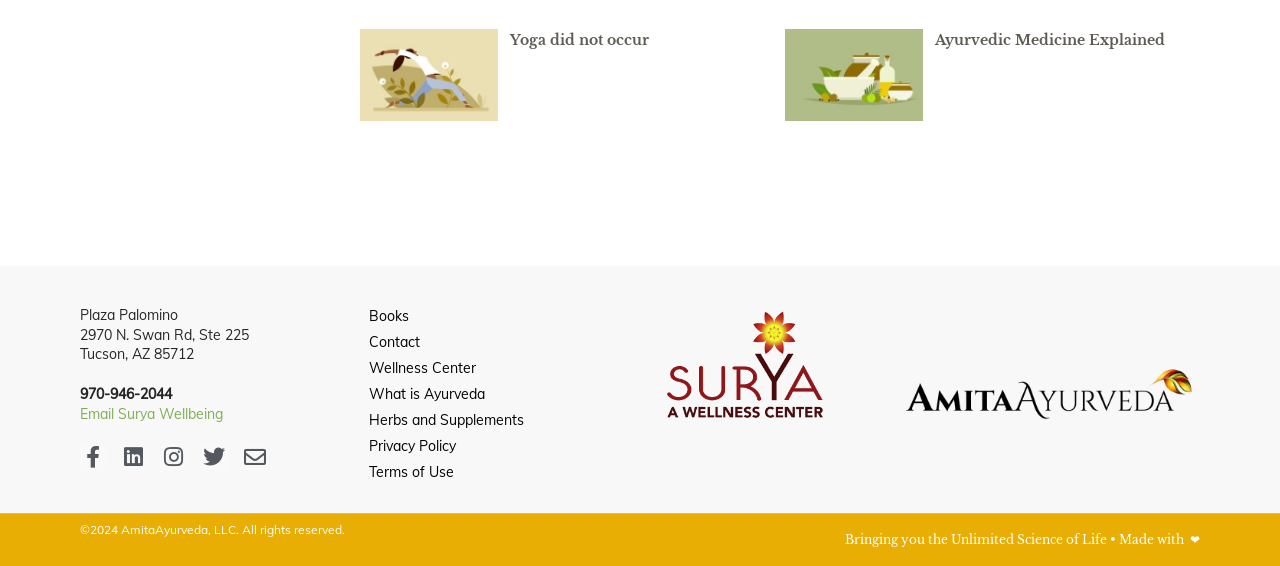Based on the element description: "Ayurvedic Medicine Explained", identify the UI element and provide its bounding box coordinates. Use four float numbers between 0 and 1, [left, top, right, bottom].

[0.731, 0.054, 0.91, 0.086]